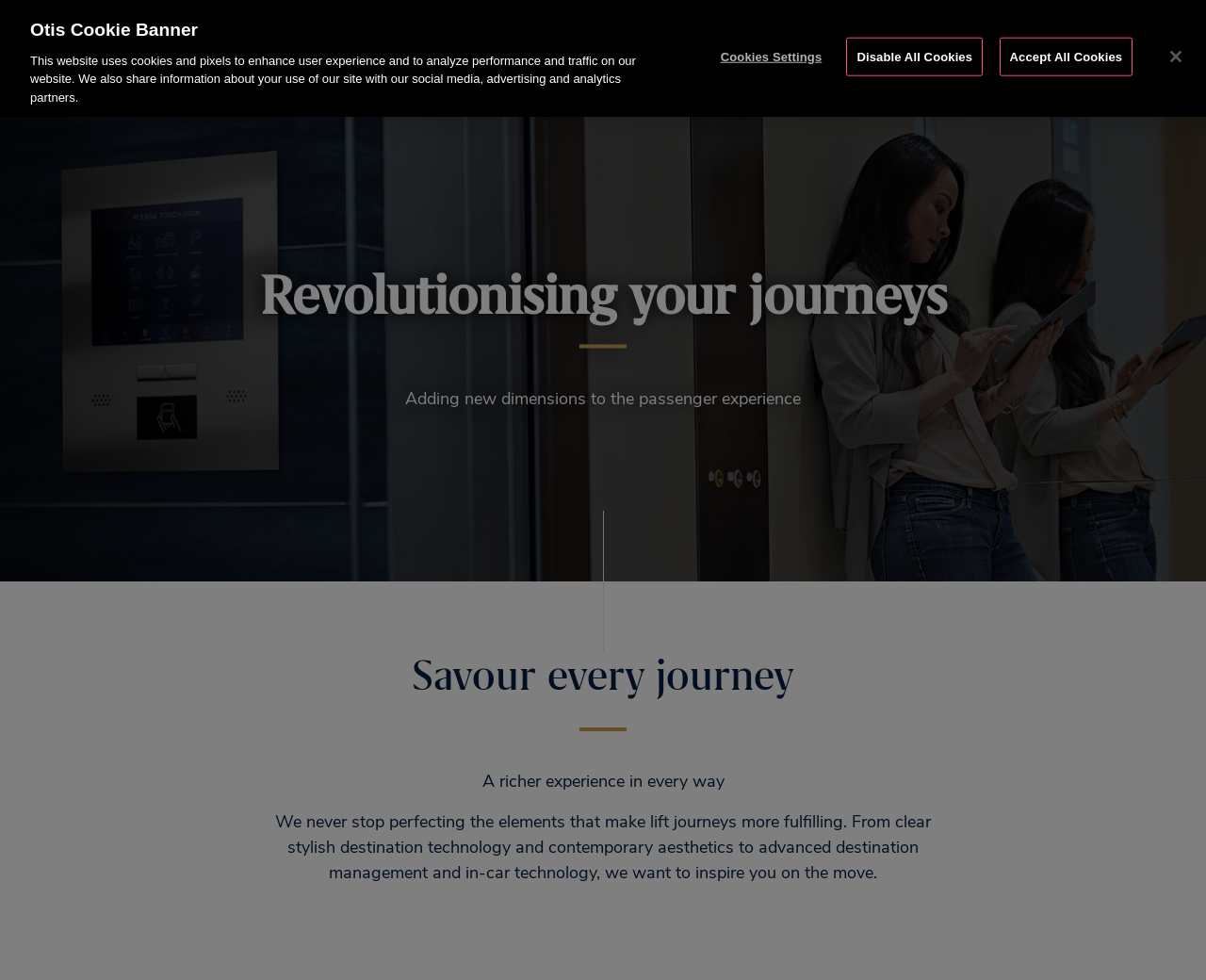What is the theme of the background image?
Please give a detailed and thorough answer to the question, covering all relevant points.

The background image is a figure that spans the entire width of the webpage, and it appears to be related to journey or travel. The image is not clearly visible, but it seems to be a scenic view, which suggests that the theme is journey or travel.